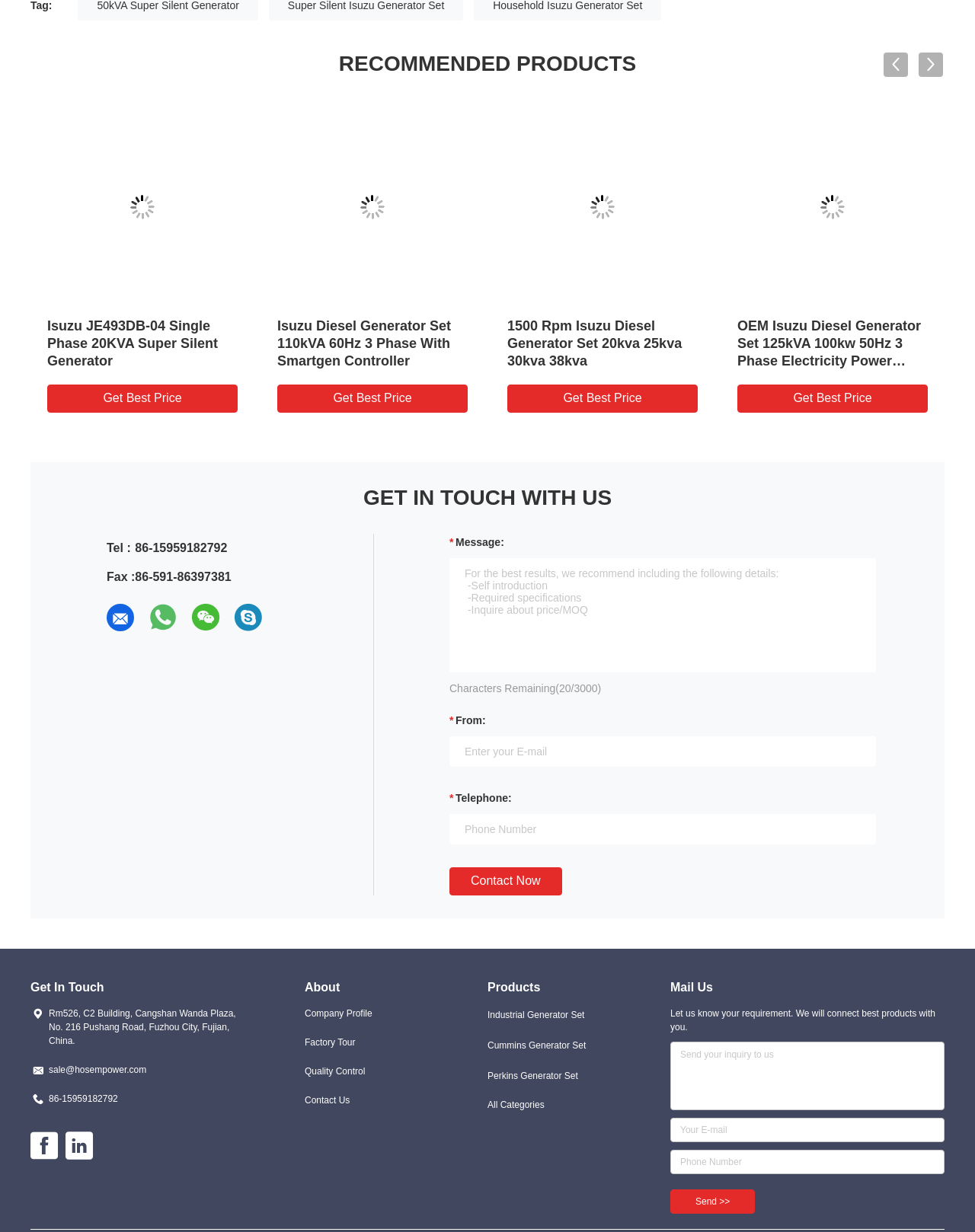Answer the question using only one word or a concise phrase: What is the contact phone number on this webpage?

86-15959182792